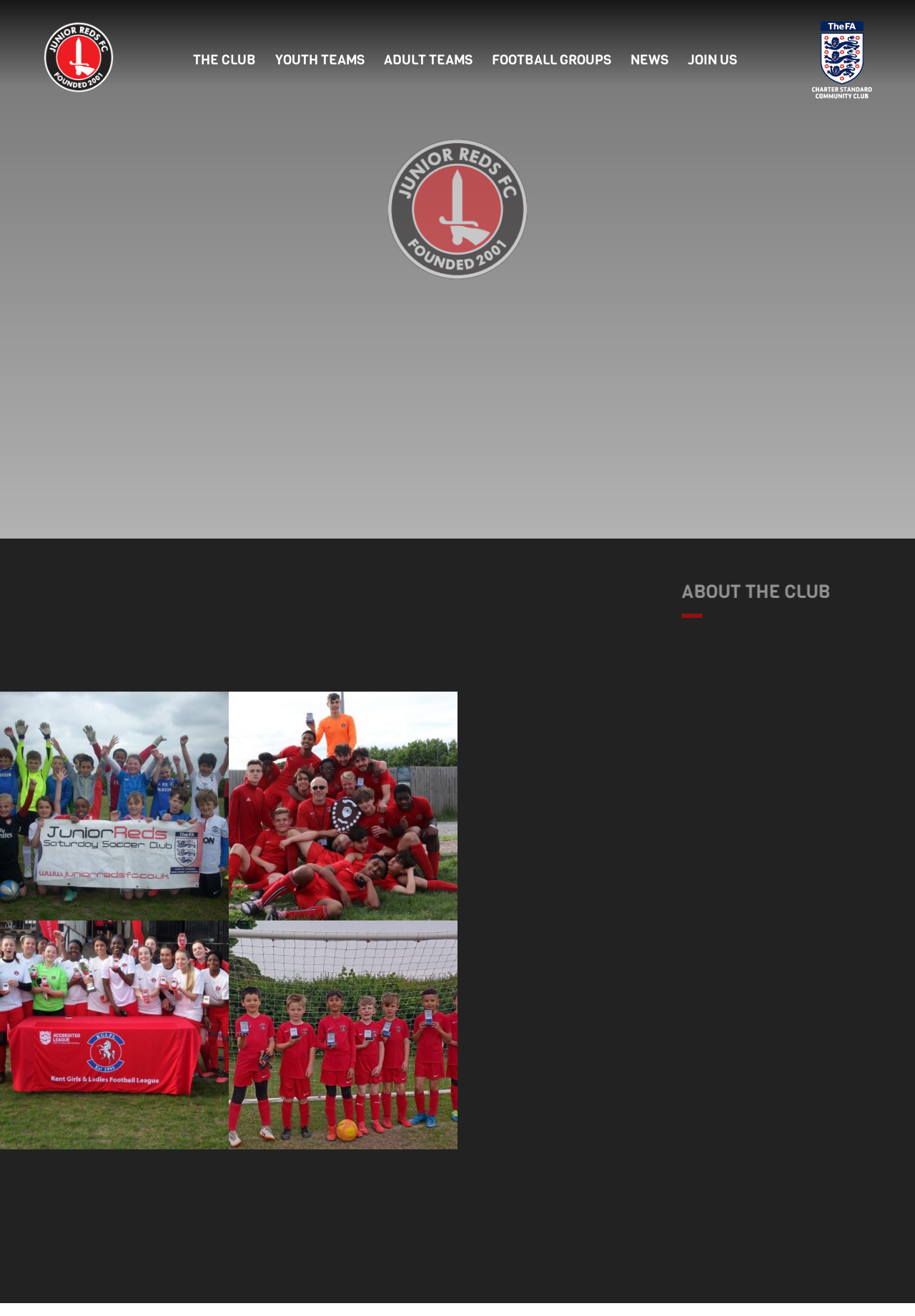What is the name of the league that the club's youth teams compete in?
Based on the content of the image, thoroughly explain and answer the question.

The name of the league can be found in the text section of the webpage, where it is mentioned that 'The club’s teams compete in the South East London and Kent Youth League (SELKENT), the Tandridge Youth Football League and the Kent Girls and Ladies Football League.'